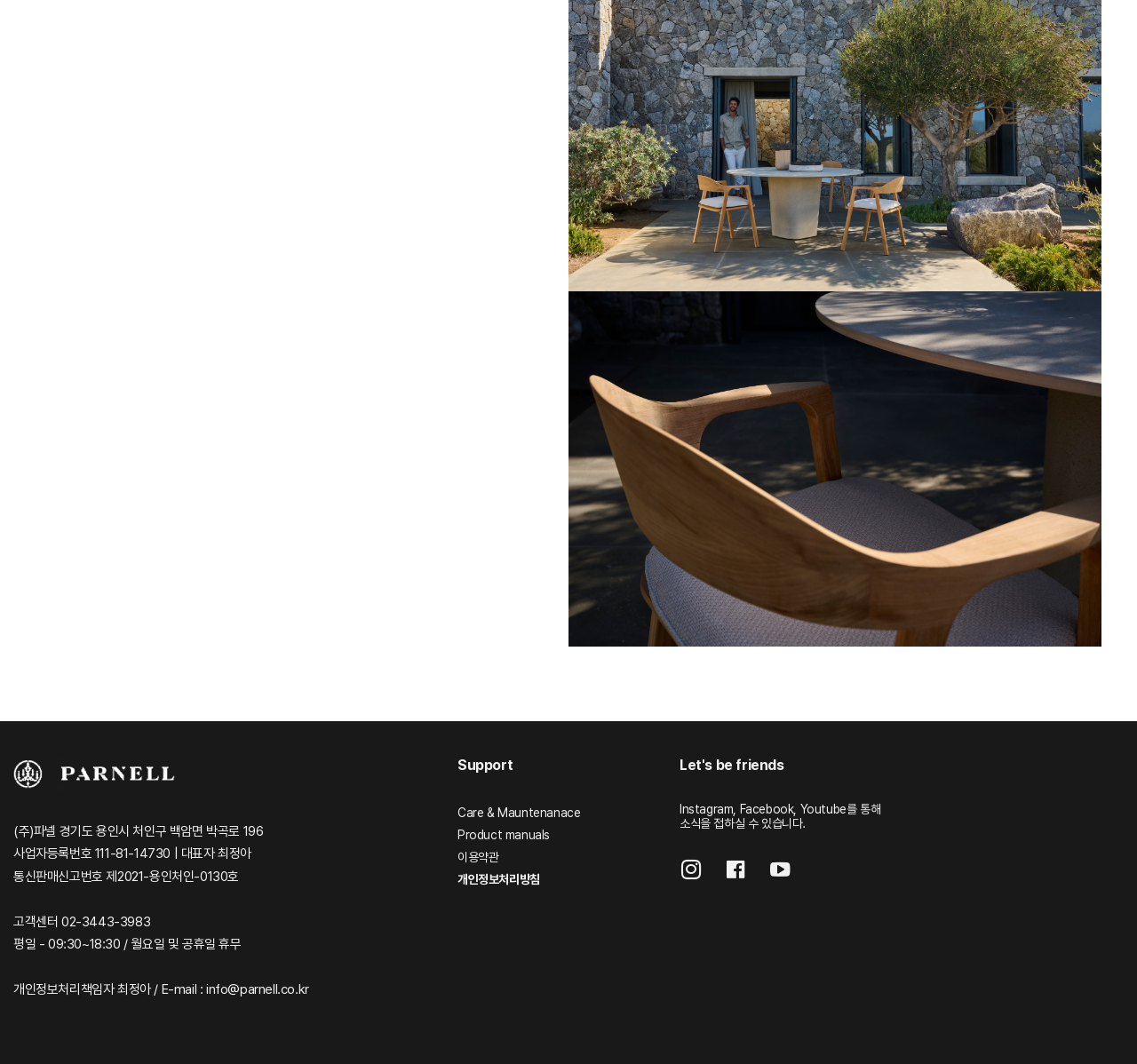Predict the bounding box of the UI element based on this description: "이용약관".

[0.402, 0.799, 0.439, 0.812]